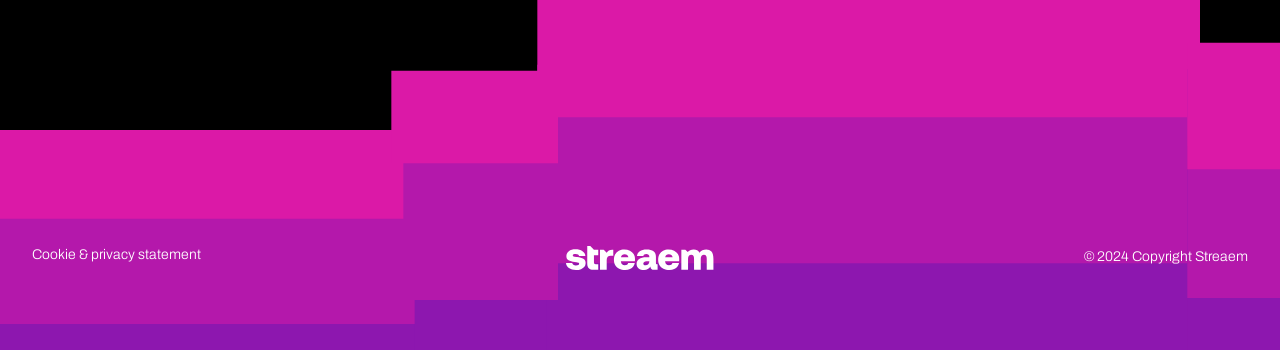Provide an in-depth description of the image.

The image features a vibrant gradient background that transitions from deep purple at the bottom to a striking pink at the top. In the center, the text "Cookie & privacy statement" is prominently displayed, indicating the image’s context related to user privacy and data management. Below this, the word "streaem" is presented in bold, white typography, emphasizing the brand's identity. The footer includes a copyright notice: "© 2024 Copyright Streaem," grounded in the design, which further enhances the modern and professional aesthetic of the image.